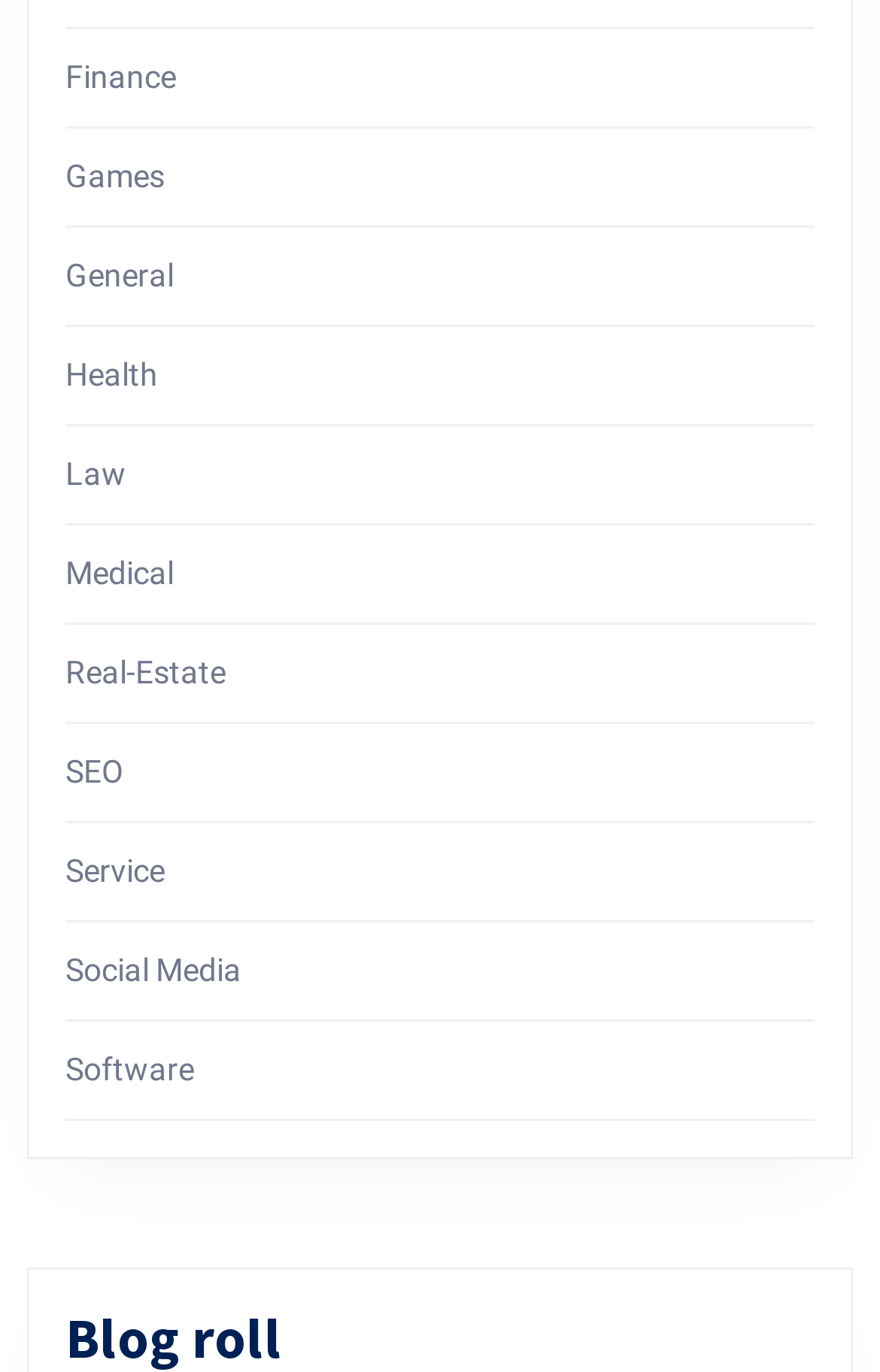With reference to the image, please provide a detailed answer to the following question: How many categories have more than one word?

I examined the list of links available on the webpage and found that five categories have more than one word, which are Real-Estate, Social Media, and three others.